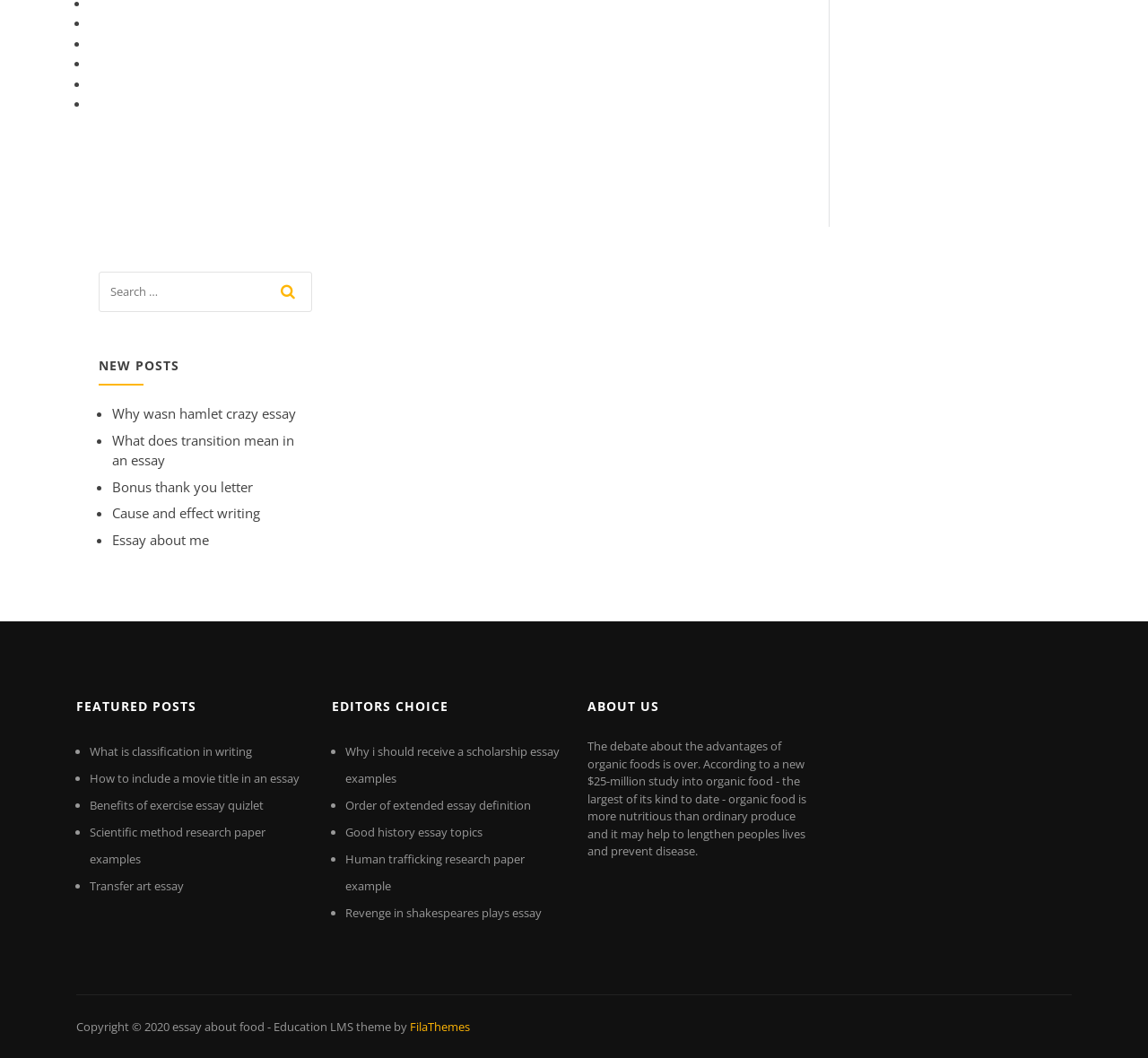Answer the question with a single word or phrase: 
What is the purpose of the website?

Education